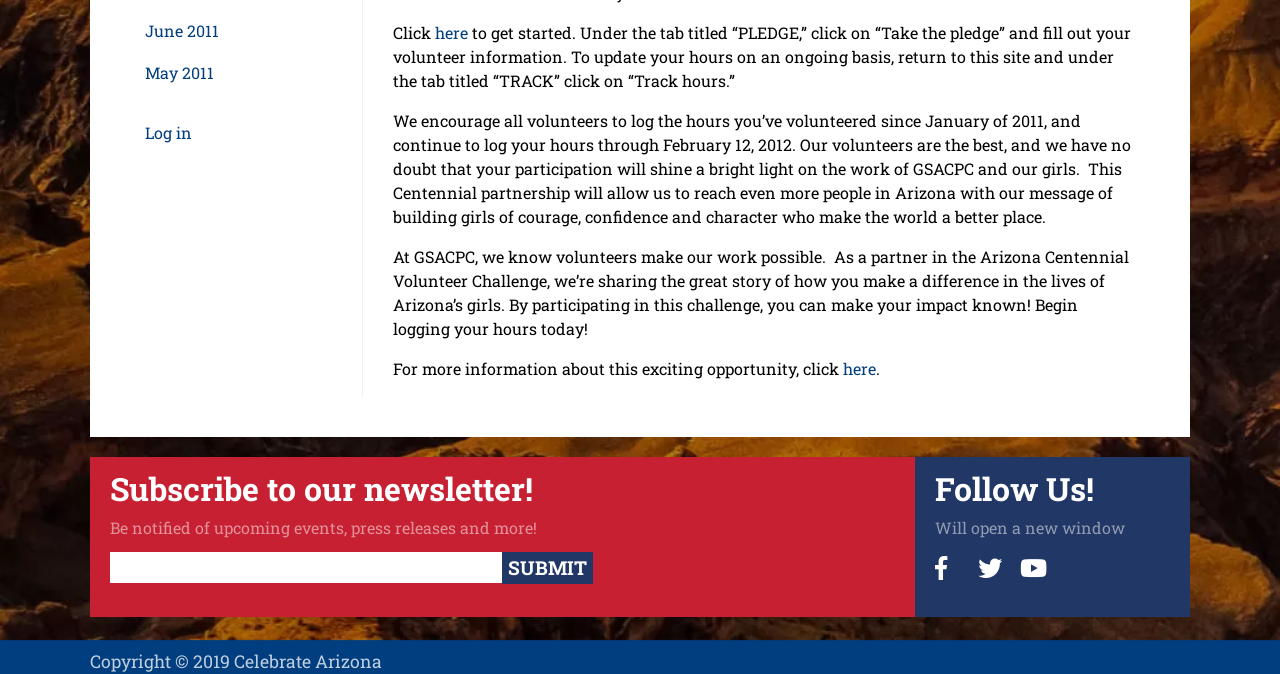From the element description here, predict the bounding box coordinates of the UI element. The coordinates must be specified in the format (top-left x, top-left y, bottom-right x, bottom-right y) and should be within the 0 to 1 range.

[0.658, 0.531, 0.684, 0.562]